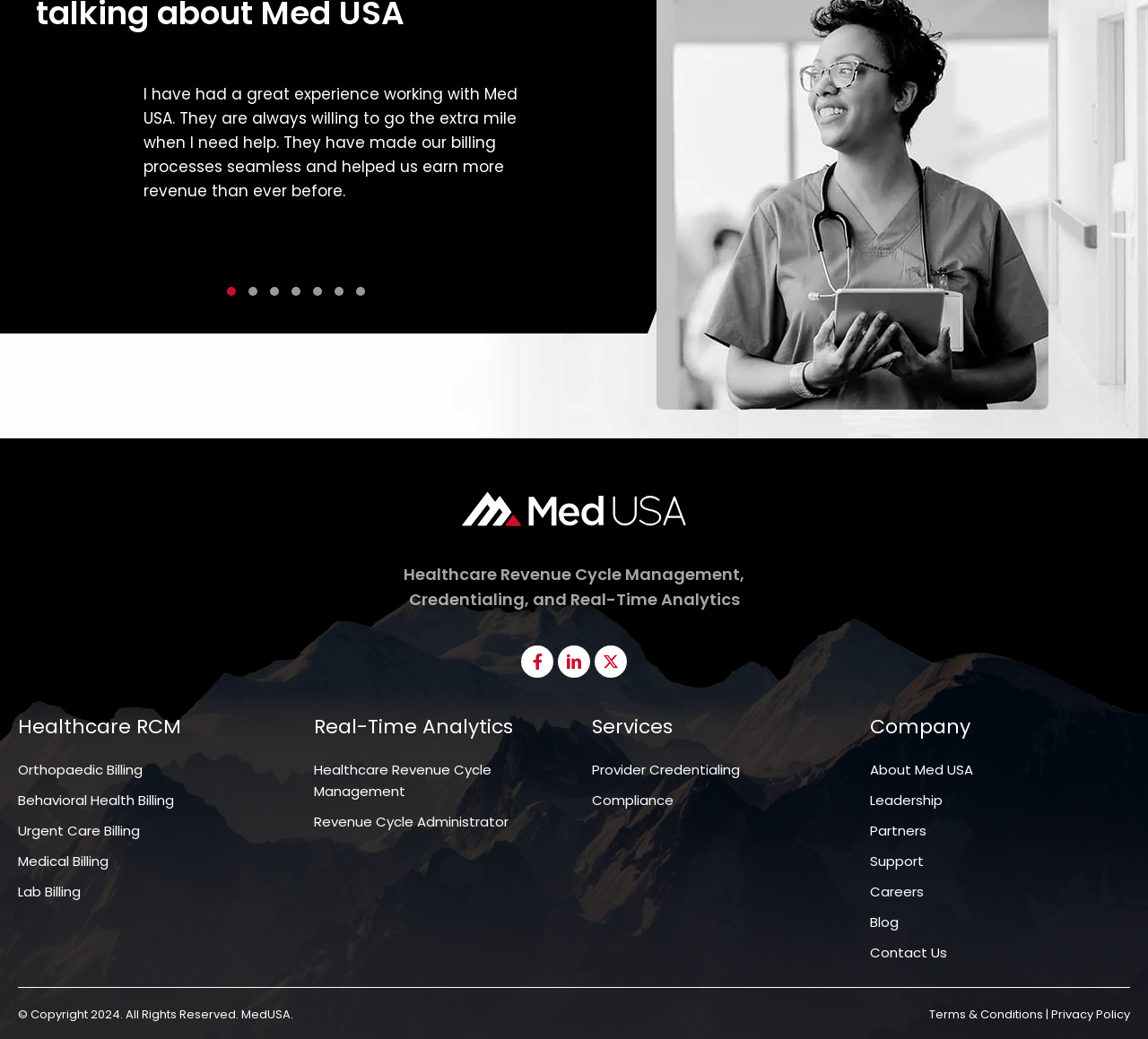Highlight the bounding box of the UI element that corresponds to this description: "Testimonial Slide 4".

[0.248, 0.272, 0.267, 0.289]